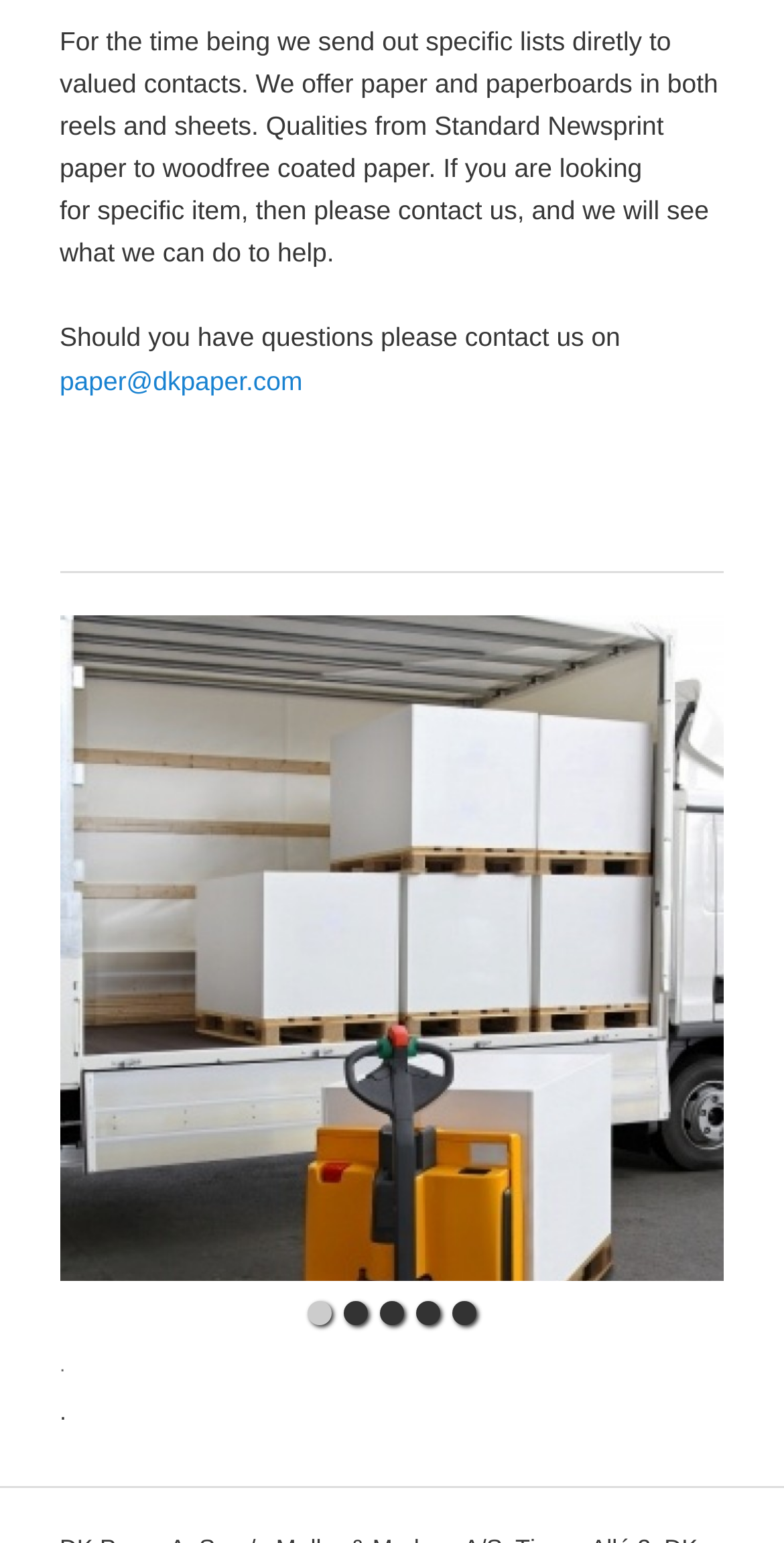Find the bounding box coordinates of the UI element according to this description: "paper@dkpaper.com".

[0.076, 0.237, 0.386, 0.256]